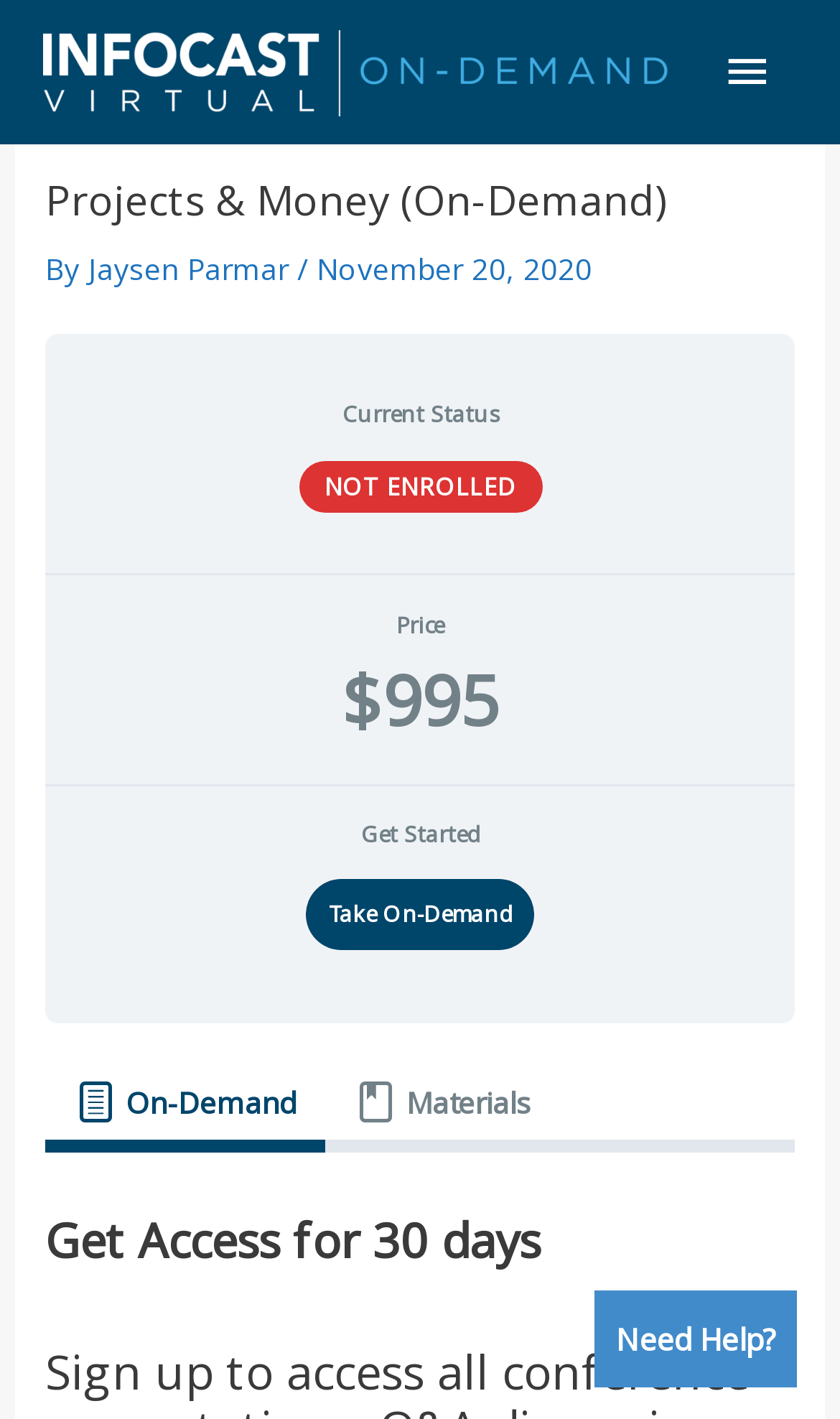What is the duration of access to the on-demand project?
Using the picture, provide a one-word or short phrase answer.

30 days